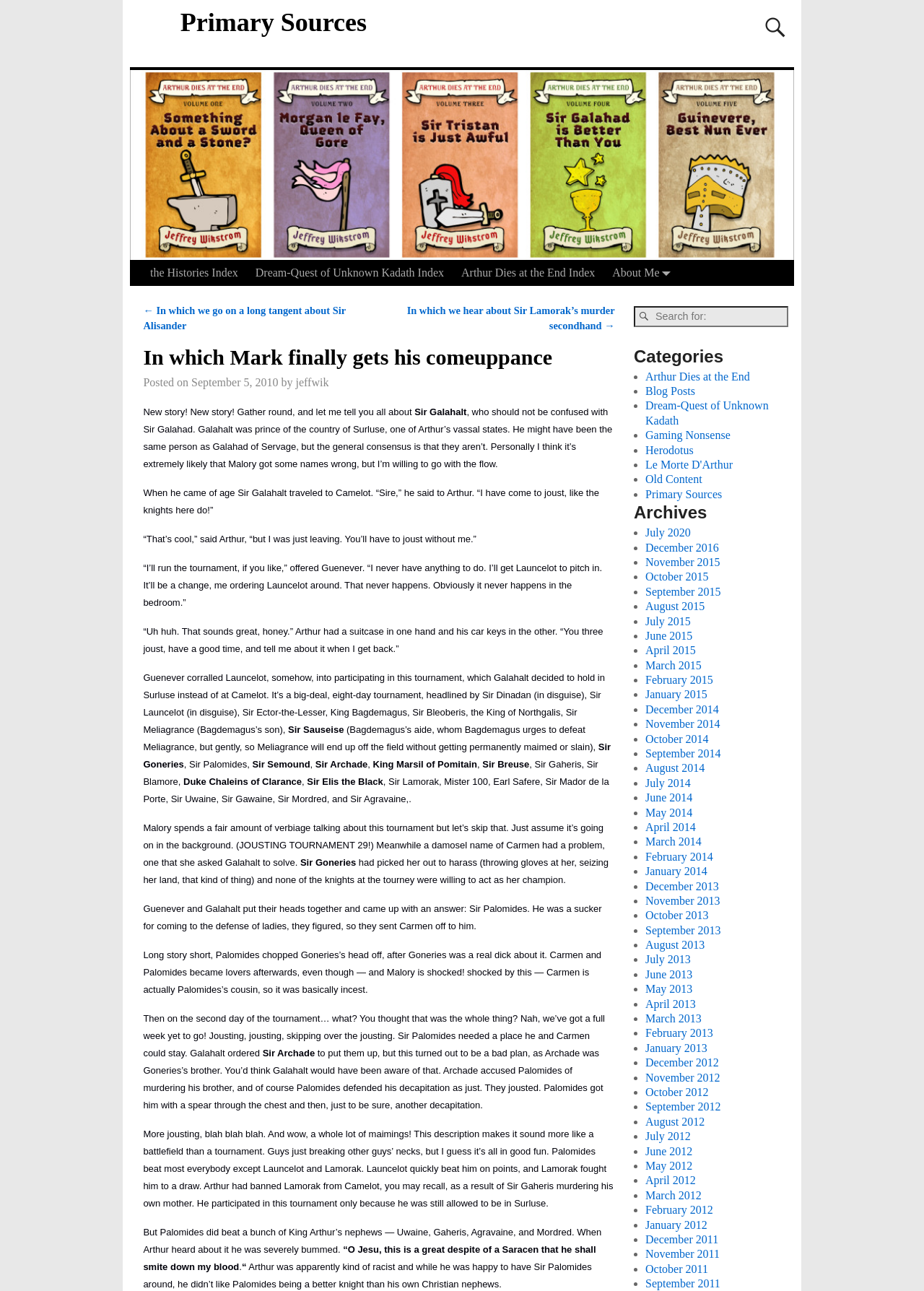Locate the bounding box coordinates of the clickable part needed for the task: "View the Archives".

[0.686, 0.389, 0.853, 0.406]